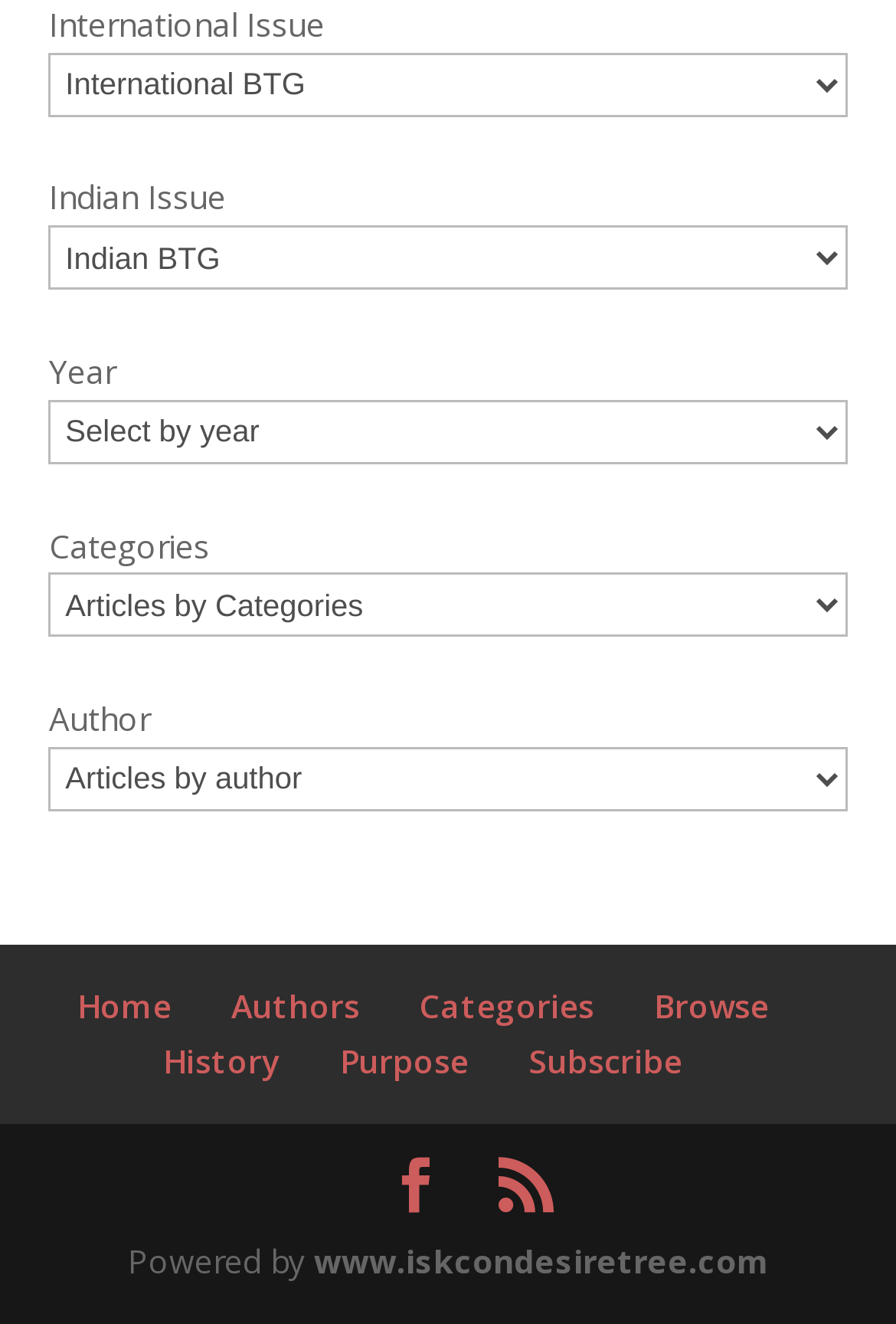Identify the bounding box coordinates of the specific part of the webpage to click to complete this instruction: "Choose an author".

[0.055, 0.564, 0.945, 0.613]